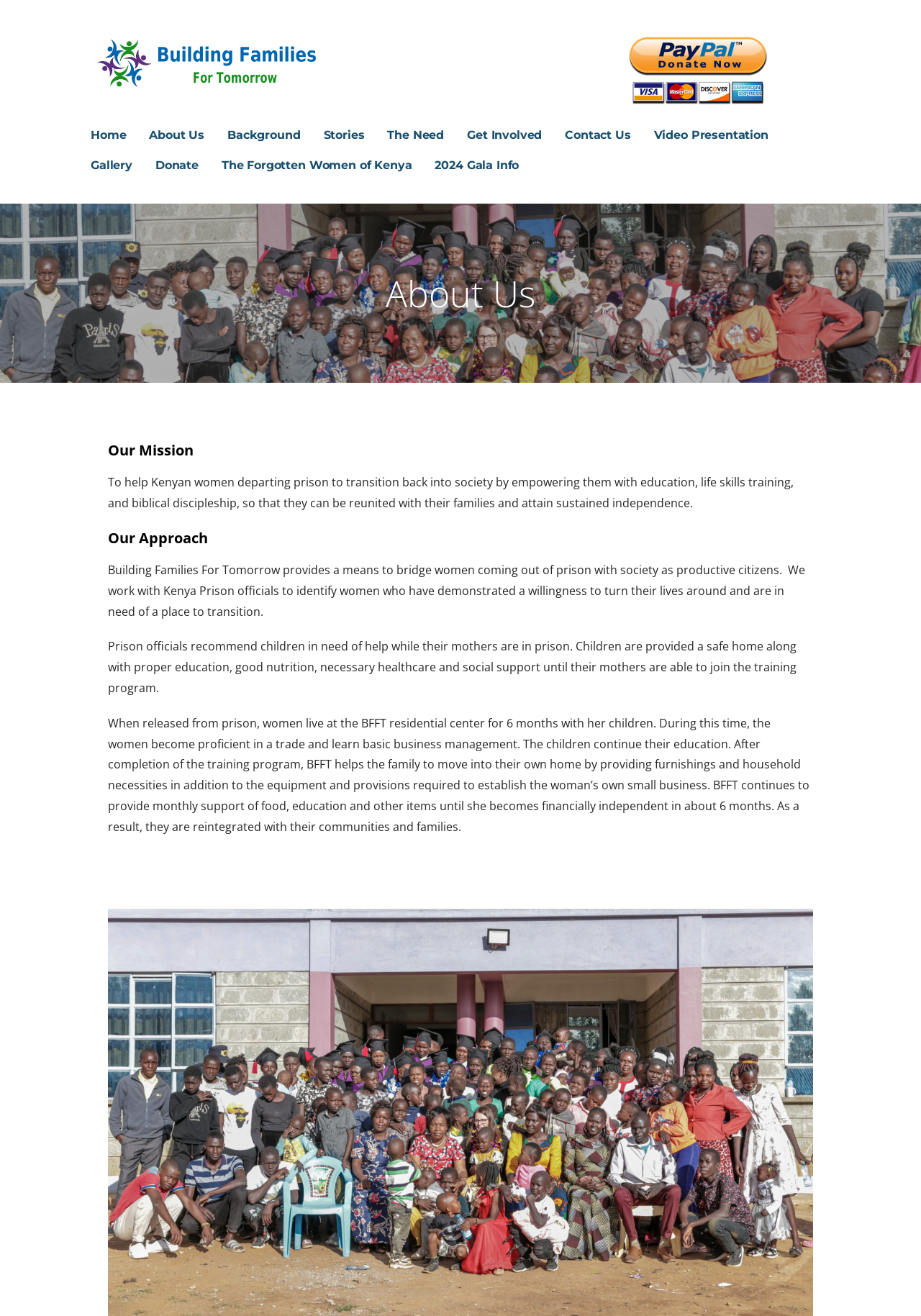Write an elaborate caption that captures the essence of the webpage.

The webpage is about "Building Families for Tomorrow", an organization that empowers Kenyan women departing prison through education, life skills training, and biblical discipleship. 

At the top of the page, there are two prominent links: "Donate Now" and "Building Families for Tomorrow", both accompanied by images. Below these links, there is a heading with the same title as the webpage, "Building Families for Tomorrow", which is also a link. 

To the right of the heading, there is a block of text that describes the organization's mission, stating that it exists to empower Kenyan women departing prison to transition back into society and be reunited with their families.

Below this text, there is a navigation menu with links to various pages, including "Home", "About Us", "Background", "Stories", "The Need", "Get Involved", "Contact Us", "Video Presentation", and "Gallery". 

Further down, there is a section with the heading "About Us", which contains two subheadings: "Our Mission" and "Our Approach". Under "Our Mission", there is a paragraph describing the organization's goal to help Kenyan women departing prison to transition back into society. Under "Our Approach", there are three paragraphs explaining how the organization works with Kenya Prison officials to identify women who have demonstrated a willingness to turn their lives around, provides a safe home for their children, and helps the women to become proficient in a trade and establish their own small business.